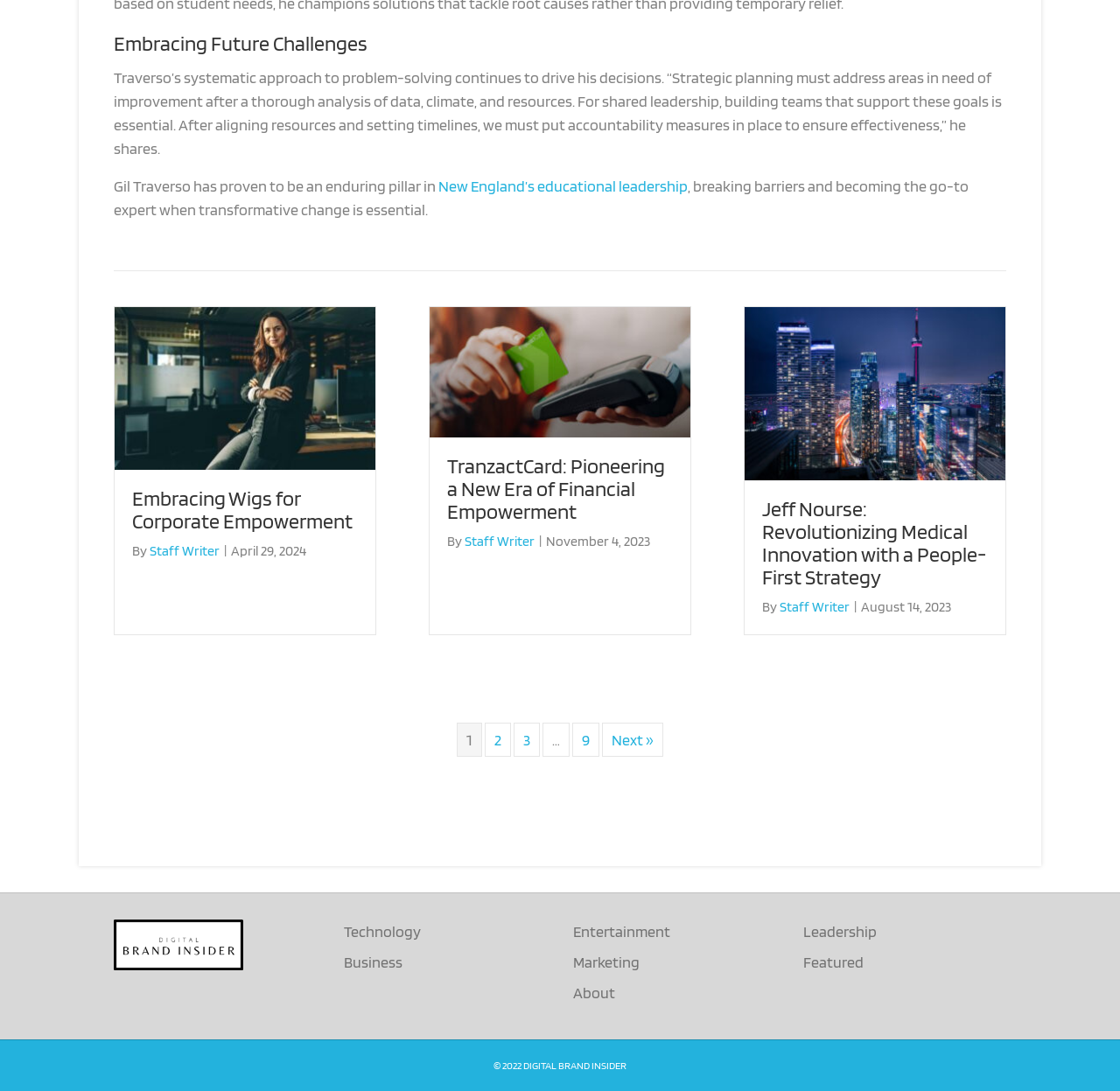Respond with a single word or short phrase to the following question: 
What is the category of the link 'Technology'?

Complementary